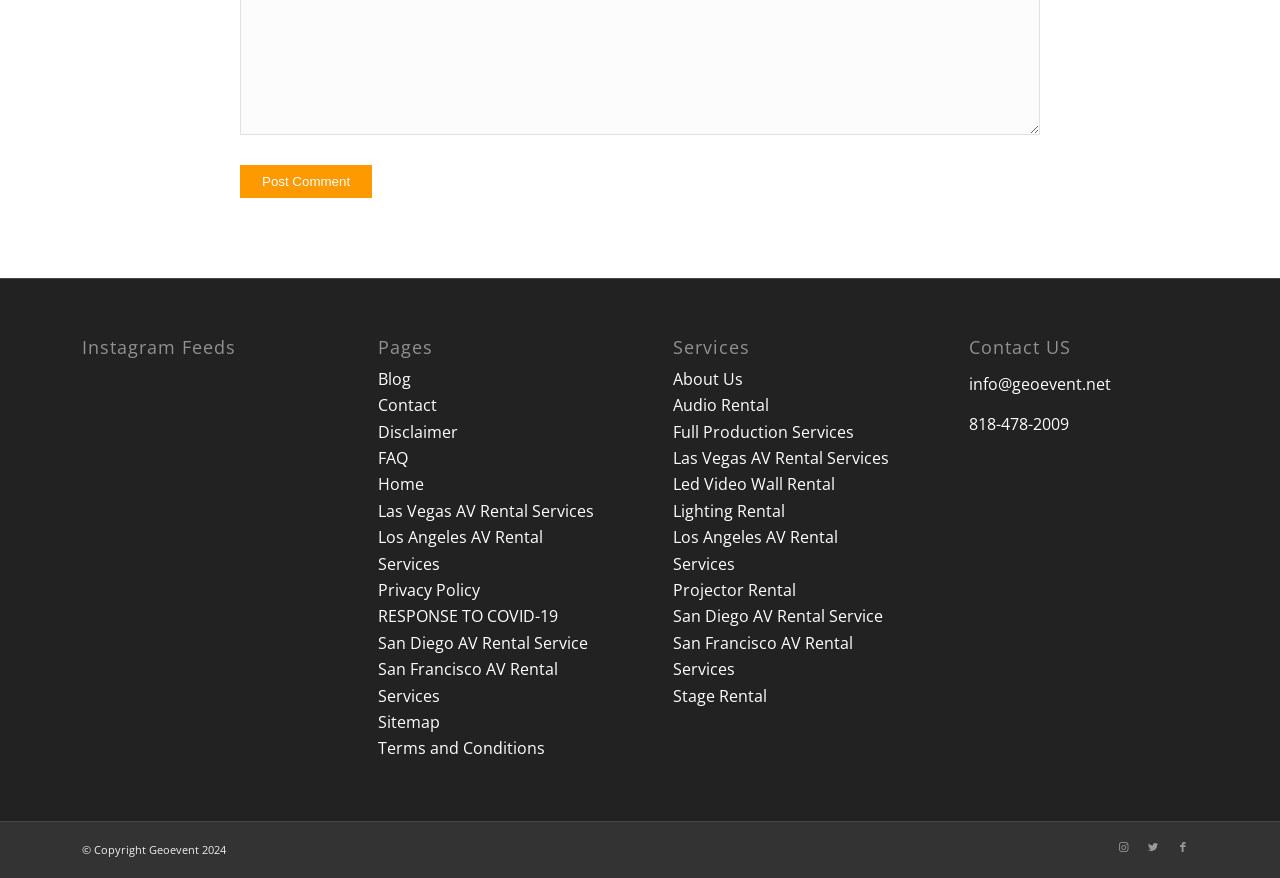Give a succinct answer to this question in a single word or phrase: 
What social media platforms is the company on?

Instagram, Twitter, Facebook